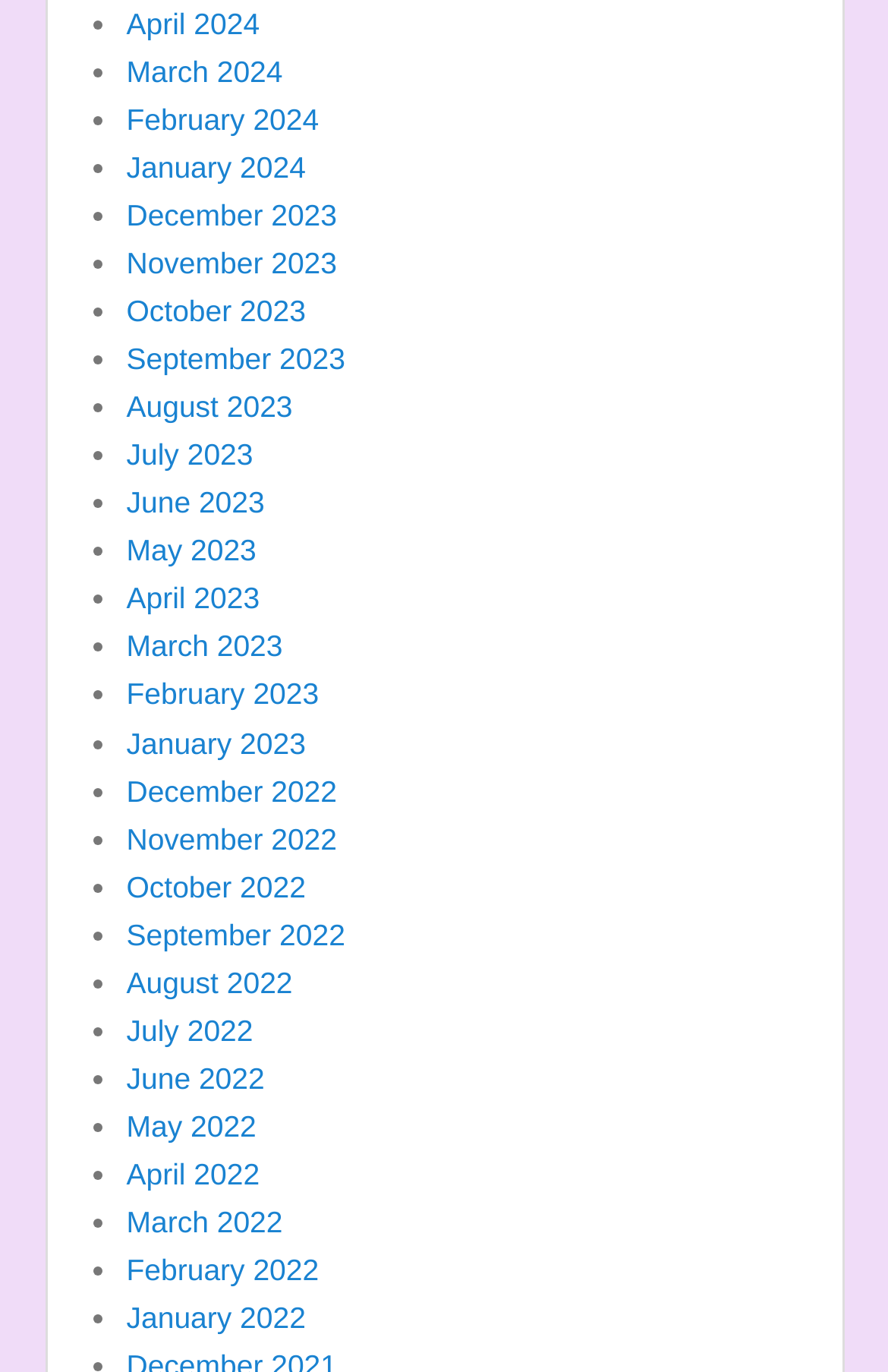Please specify the bounding box coordinates of the clickable region necessary for completing the following instruction: "View January 2023". The coordinates must consist of four float numbers between 0 and 1, i.e., [left, top, right, bottom].

[0.142, 0.529, 0.344, 0.554]